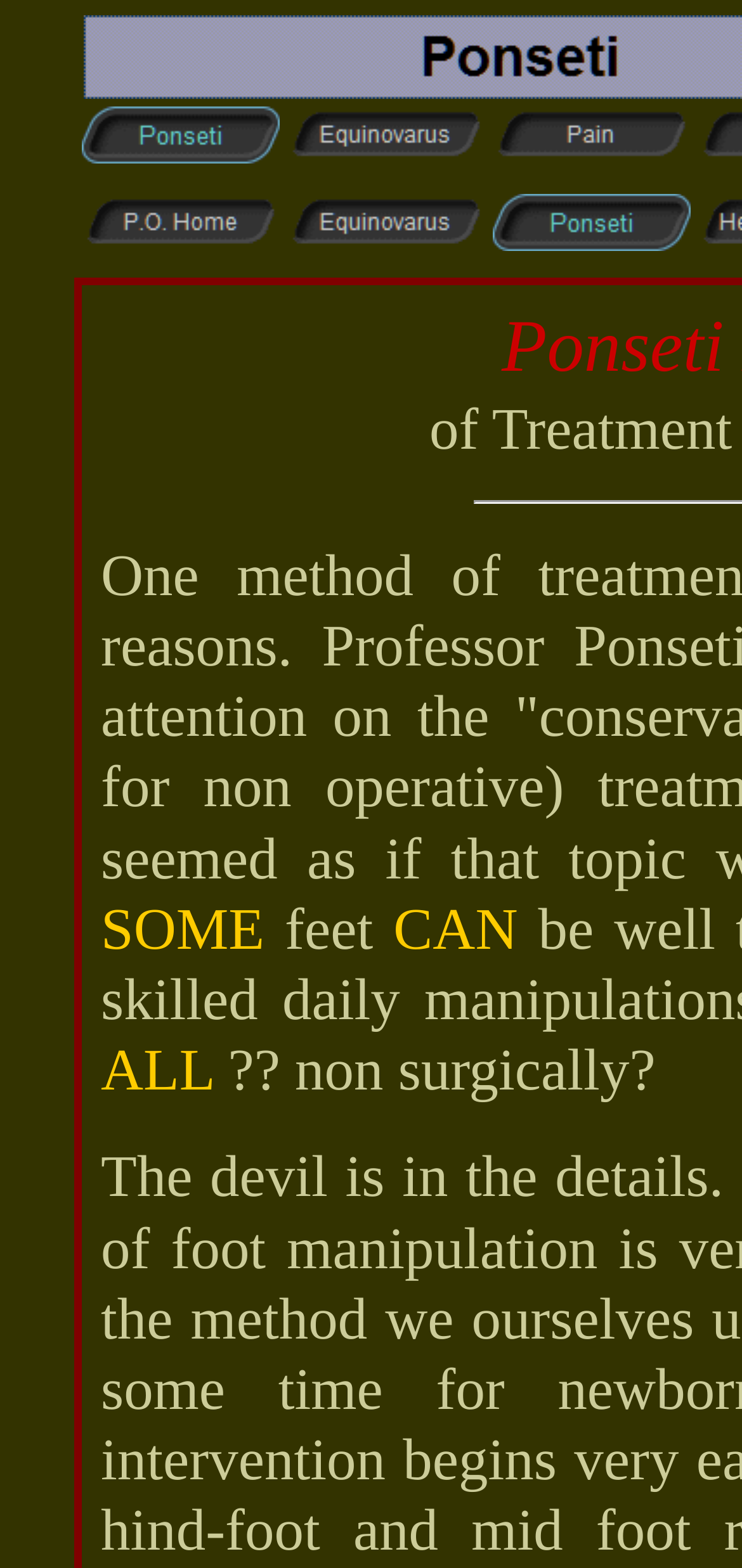Identify the bounding box for the UI element described as: "chanel mini single flap bag". Ensure the coordinates are four float numbers between 0 and 1, formatted as [left, top, right, bottom].

None